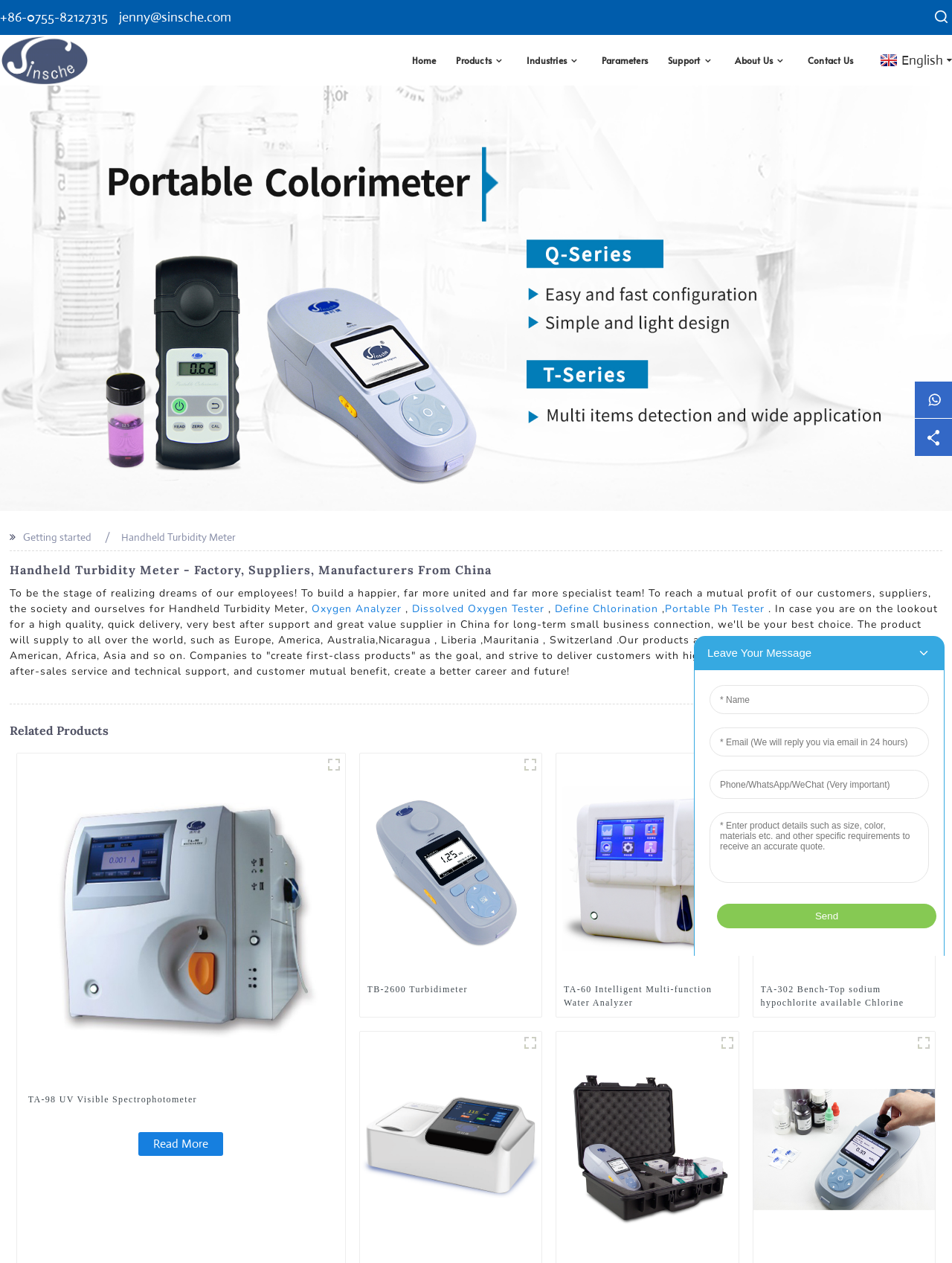Please find the bounding box coordinates of the element that you should click to achieve the following instruction: "Contact the supplier via email". The coordinates should be presented as four float numbers between 0 and 1: [left, top, right, bottom].

[0.125, 0.007, 0.243, 0.02]